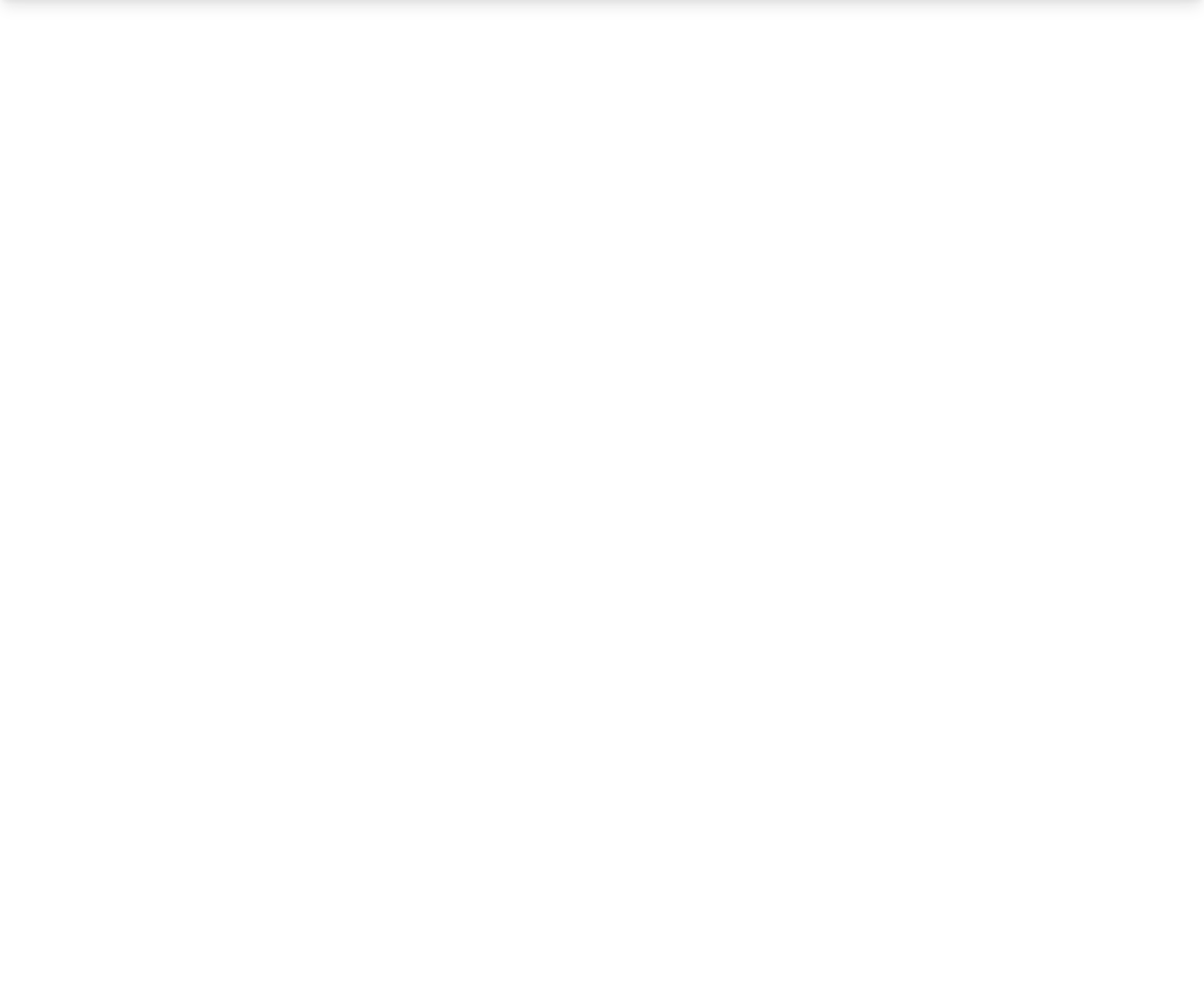Please find the bounding box coordinates for the clickable element needed to perform this instruction: "Click the 'print' link".

[0.074, 0.354, 0.095, 0.367]